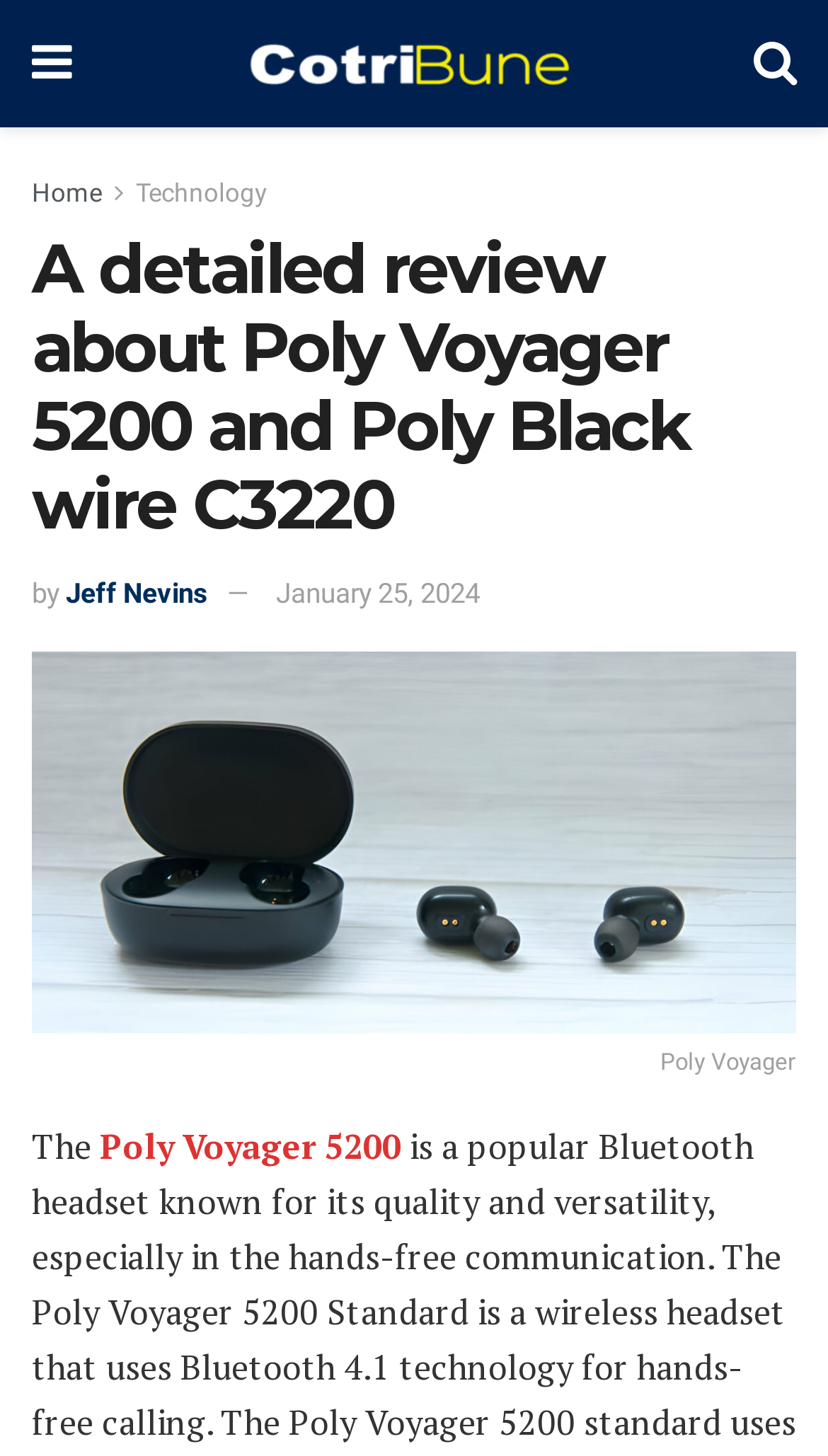Please specify the bounding box coordinates of the clickable section necessary to execute the following command: "Read the review about Poly Voyager 5200 and Poly Black wire C3220".

[0.038, 0.159, 0.962, 0.374]